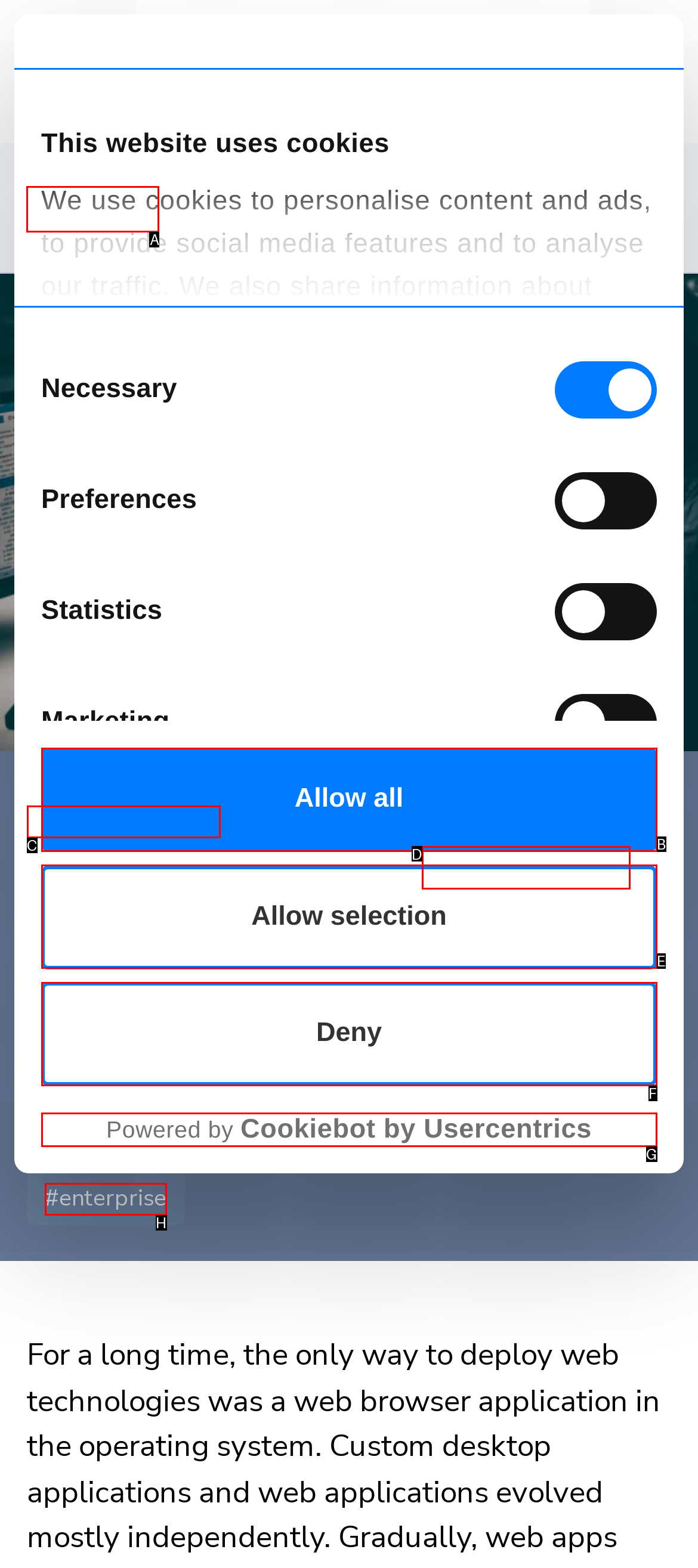Indicate the HTML element that should be clicked to perform the task: Click the 'Blog' link Reply with the letter corresponding to the chosen option.

A